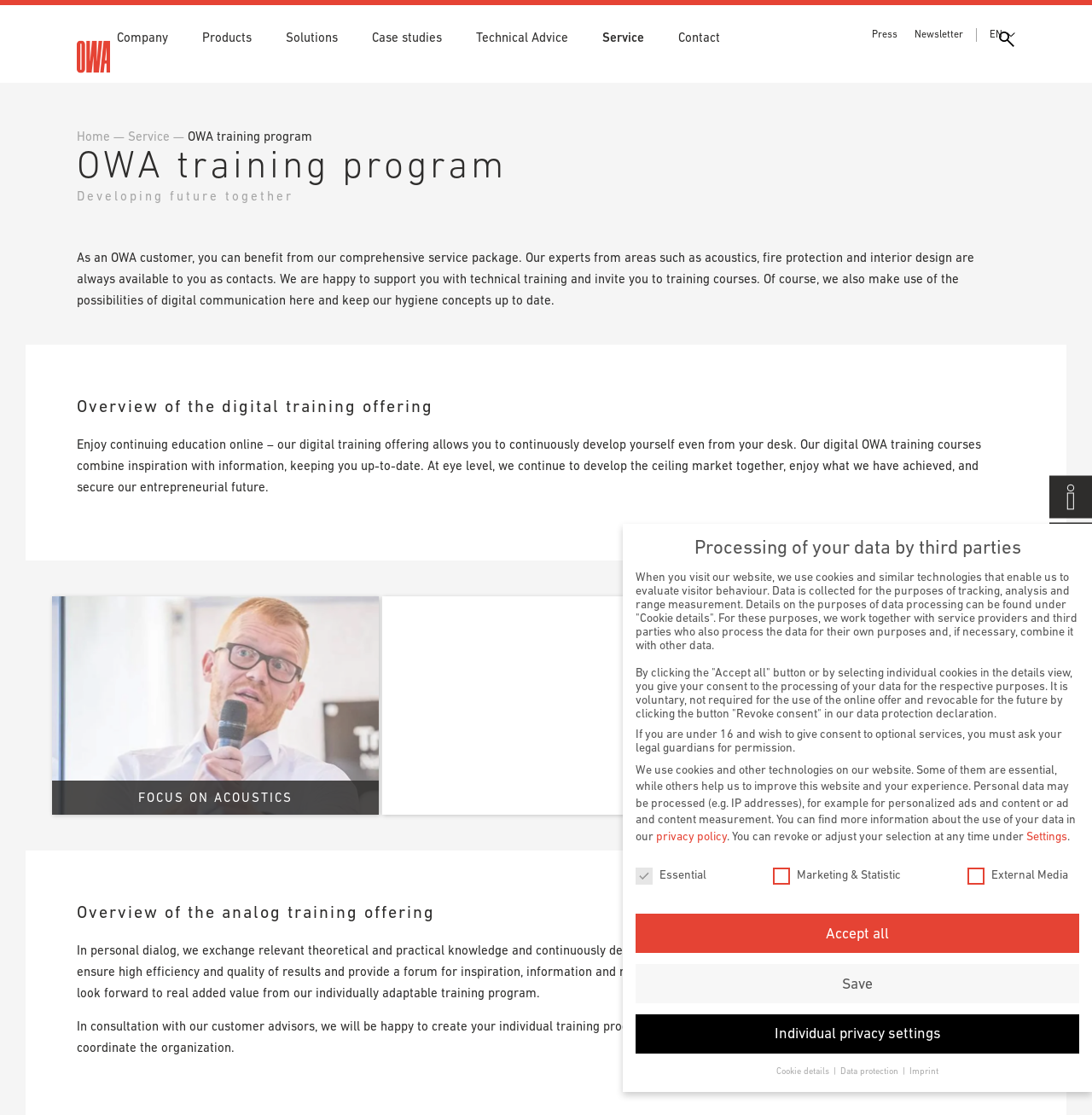What is the company name?
Using the picture, provide a one-word or short phrase answer.

OWA